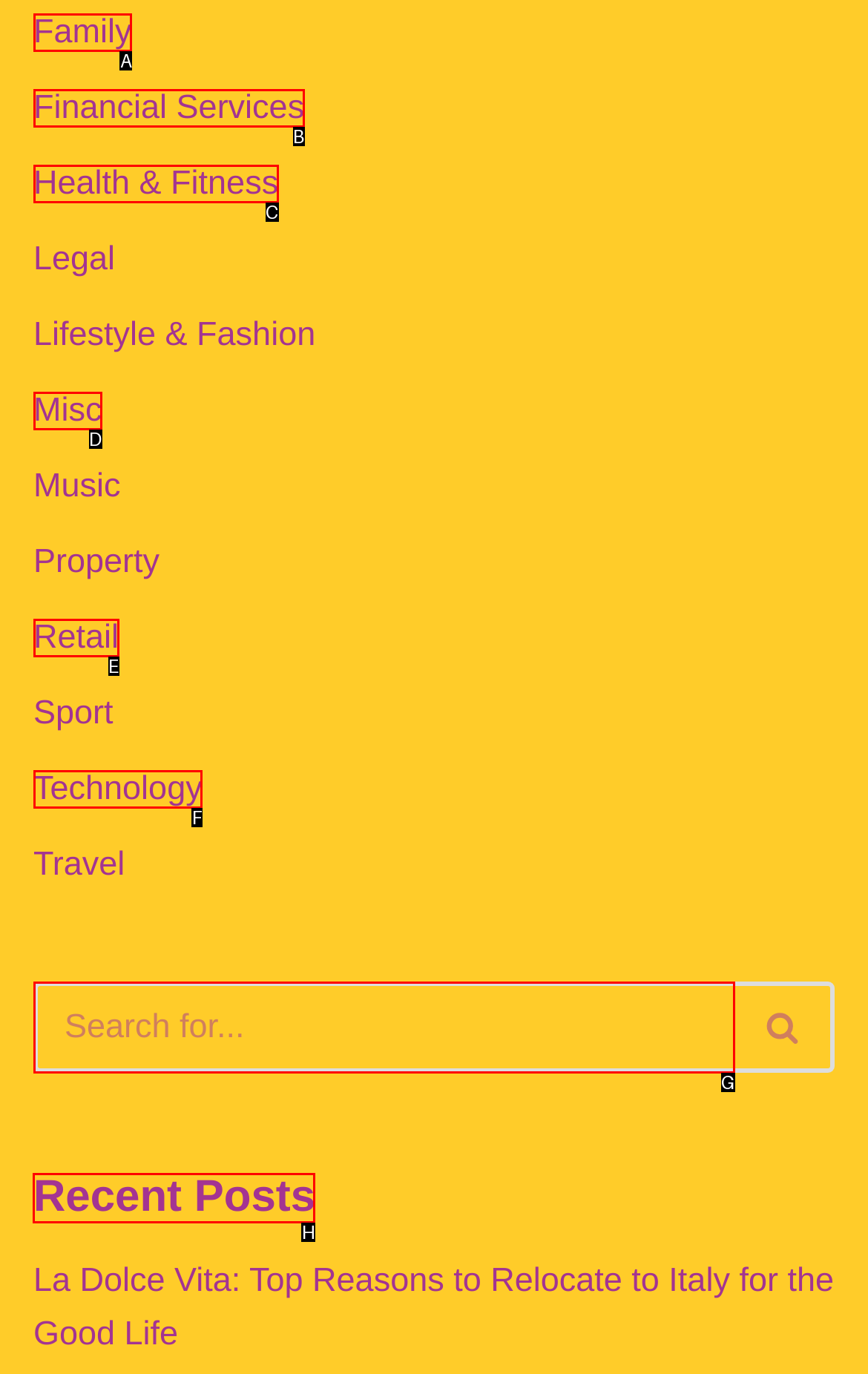For the instruction: Read the recent post, which HTML element should be clicked?
Respond with the letter of the appropriate option from the choices given.

H